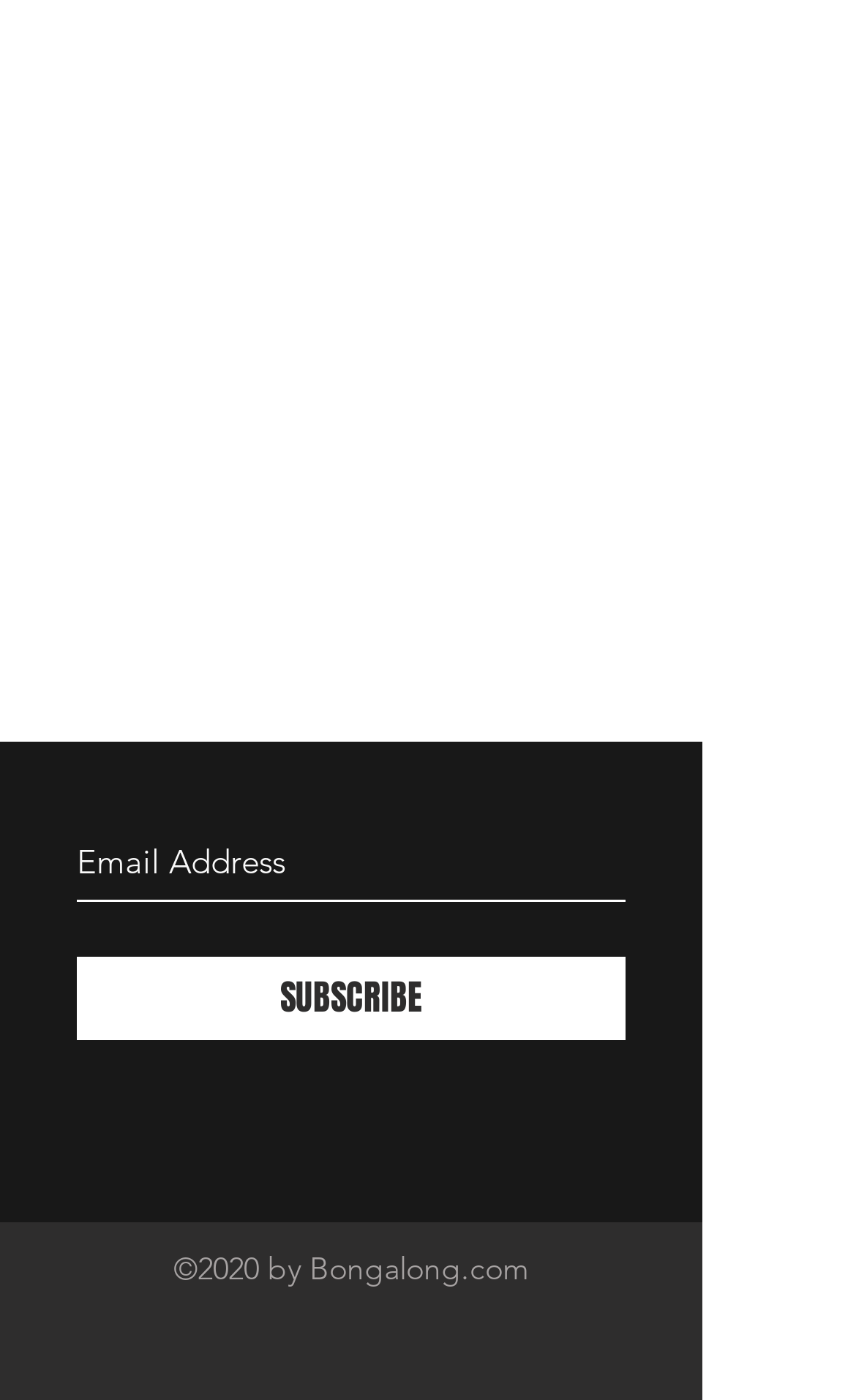Answer the following query concisely with a single word or phrase:
What is the function of the 'SUBSCRIBE' button?

Subscribe to newsletter